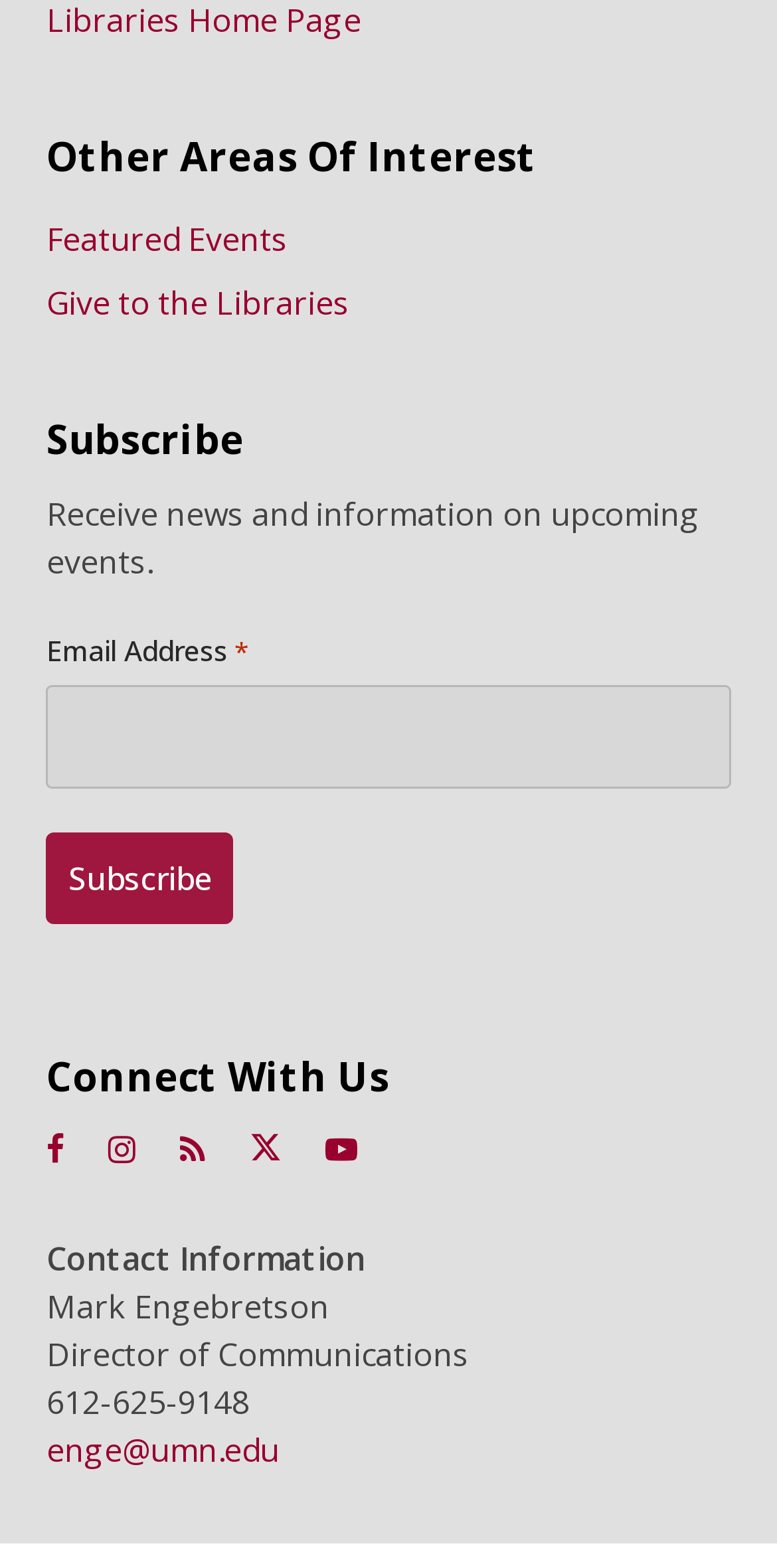Please identify the bounding box coordinates of the element I should click to complete this instruction: 'Visit Facebook'. The coordinates should be given as four float numbers between 0 and 1, like this: [left, top, right, bottom].

[0.06, 0.72, 0.083, 0.748]